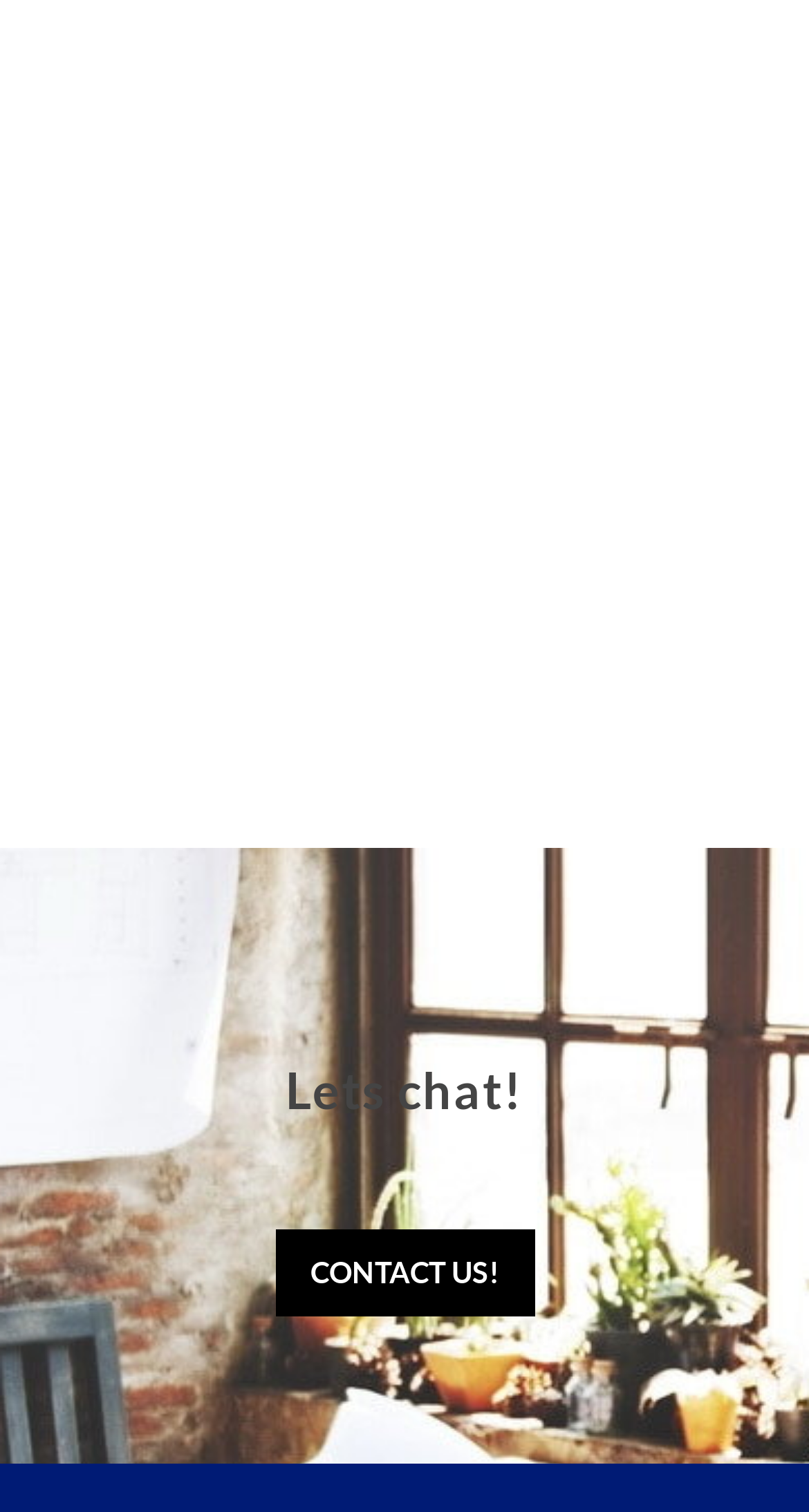Based on the element description: "Employer", identify the UI element and provide its bounding box coordinates. Use four float numbers between 0 and 1, [left, top, right, bottom].

[0.038, 0.053, 0.254, 0.095]